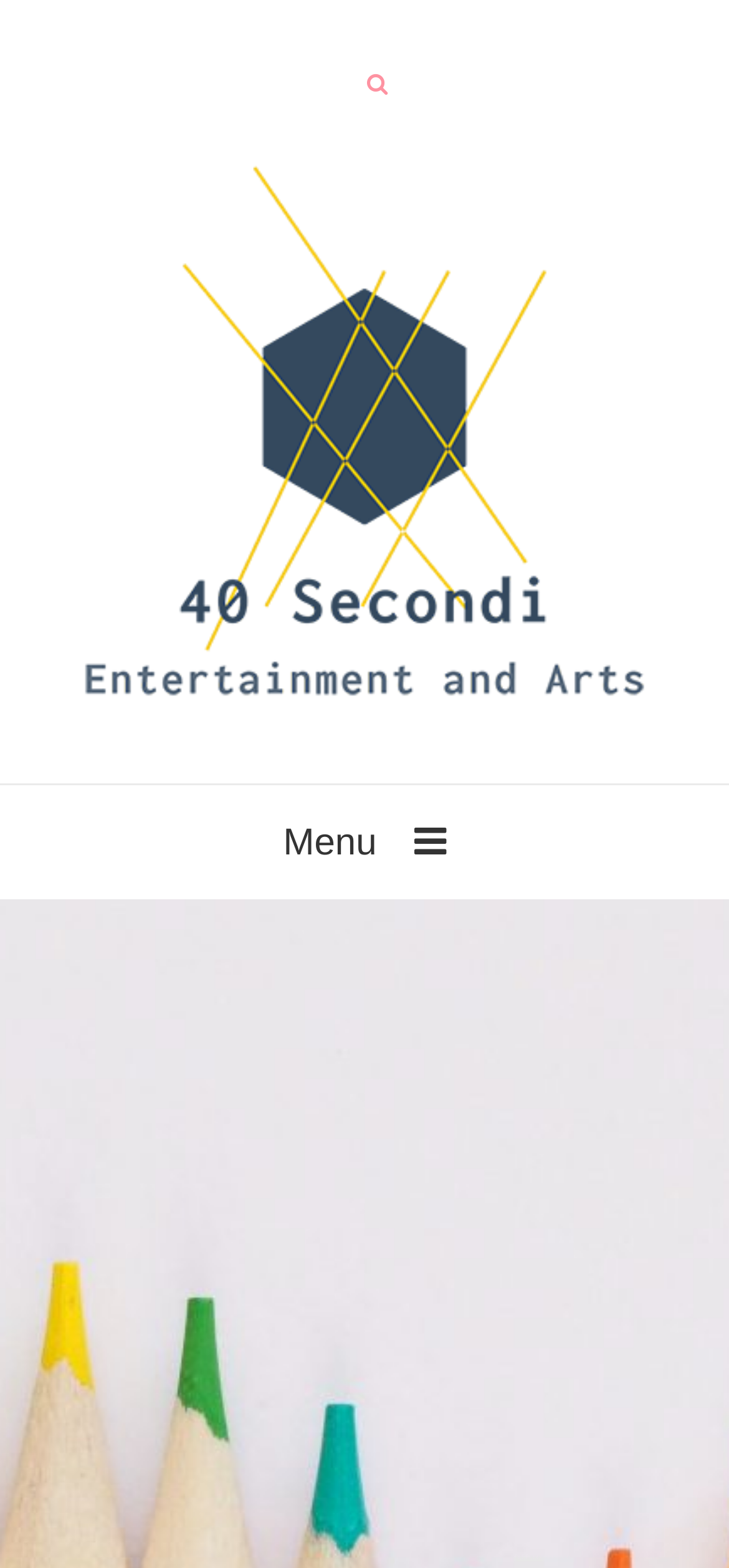Using floating point numbers between 0 and 1, provide the bounding box coordinates in the format (top-left x, top-left y, bottom-right x, bottom-right y). Locate the UI element described here: alt="40 Secondi"

[0.038, 0.273, 0.962, 0.292]